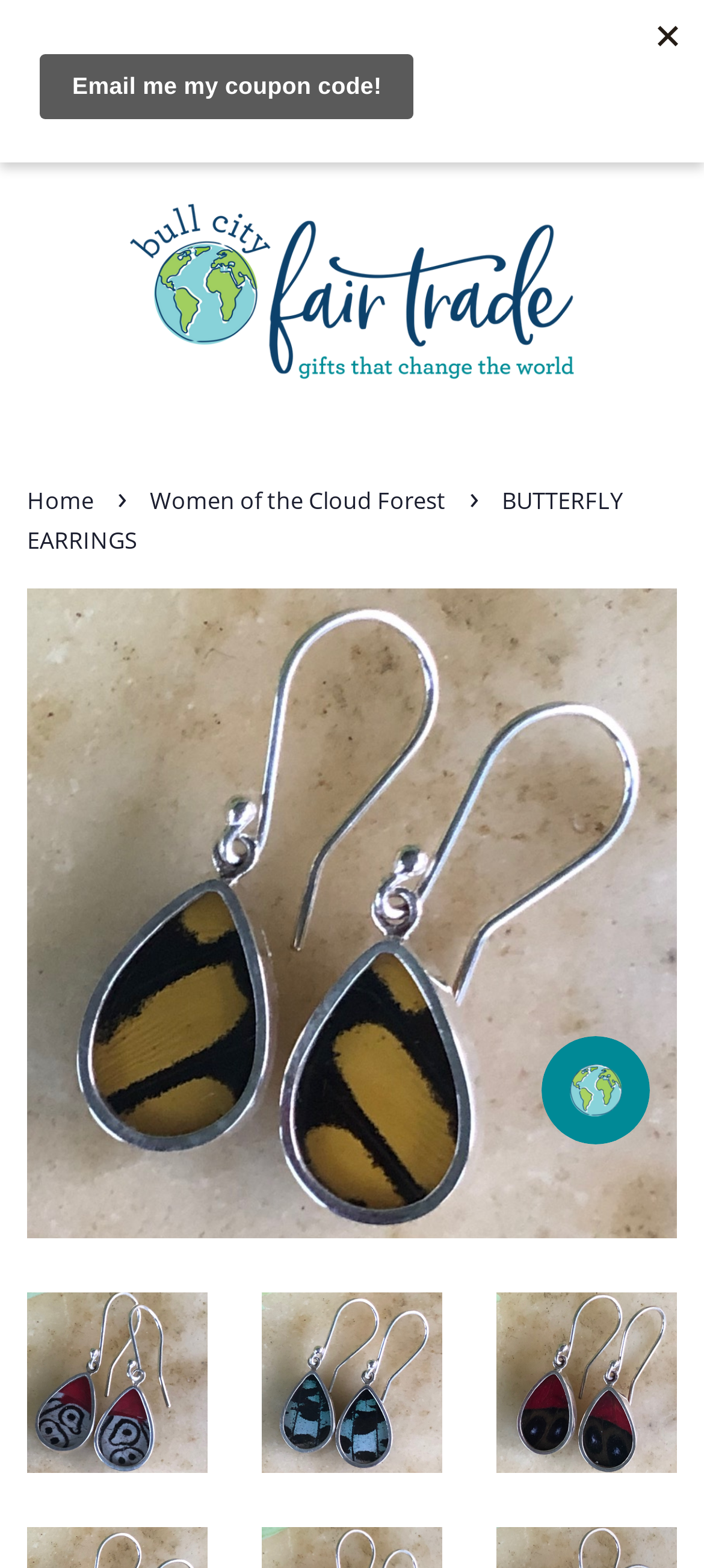How many images of butterfly earrings are on the page?
Please provide a comprehensive answer based on the visual information in the image.

There are four images of butterfly earrings on the webpage, each associated with a link to the product. These images are scattered throughout the page, showcasing the product from different angles.